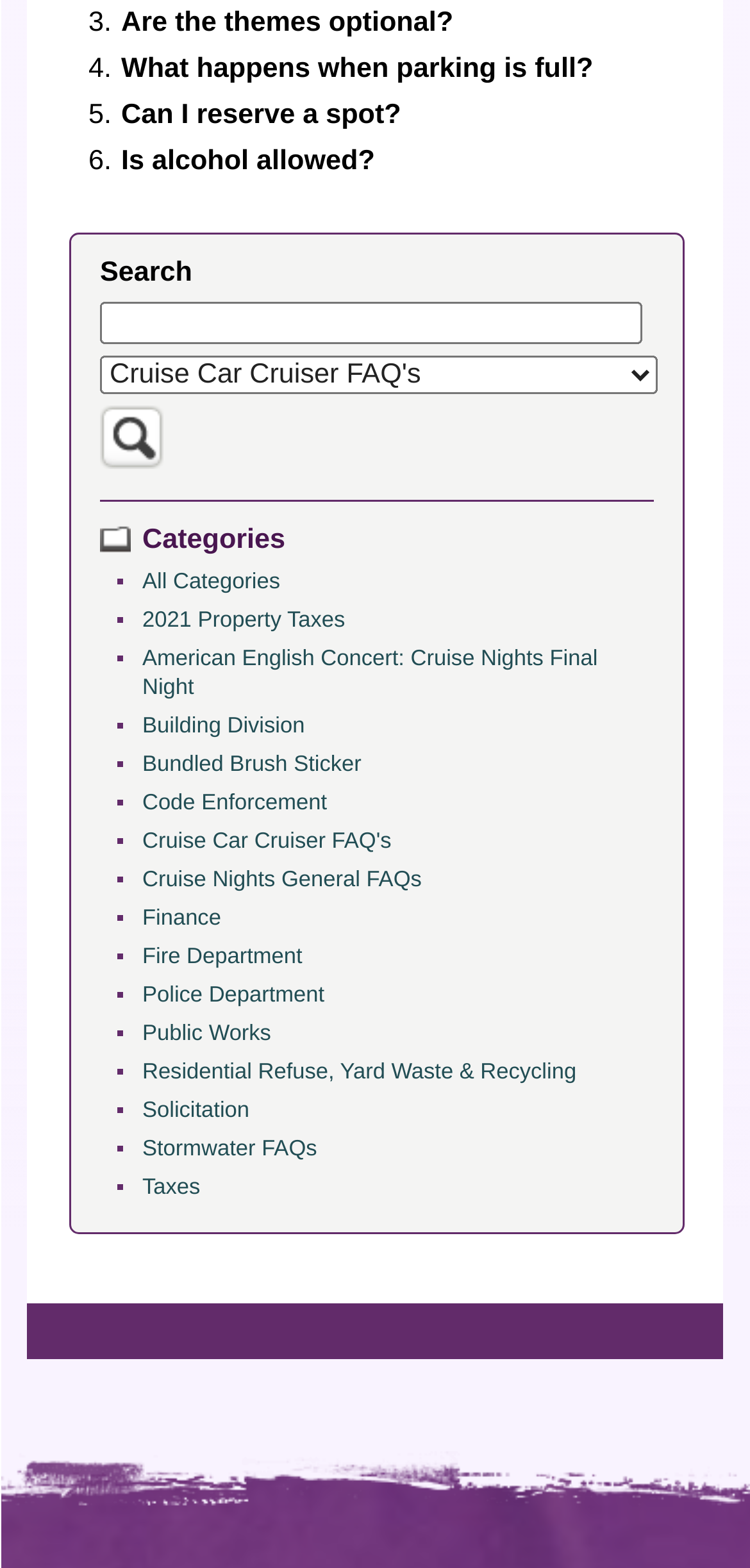Analyze the image and give a detailed response to the question:
Is there a search function?

I found a textbox with the label 'Search terms' and a link with the text 'Search', which indicates that there is a search function on the webpage.